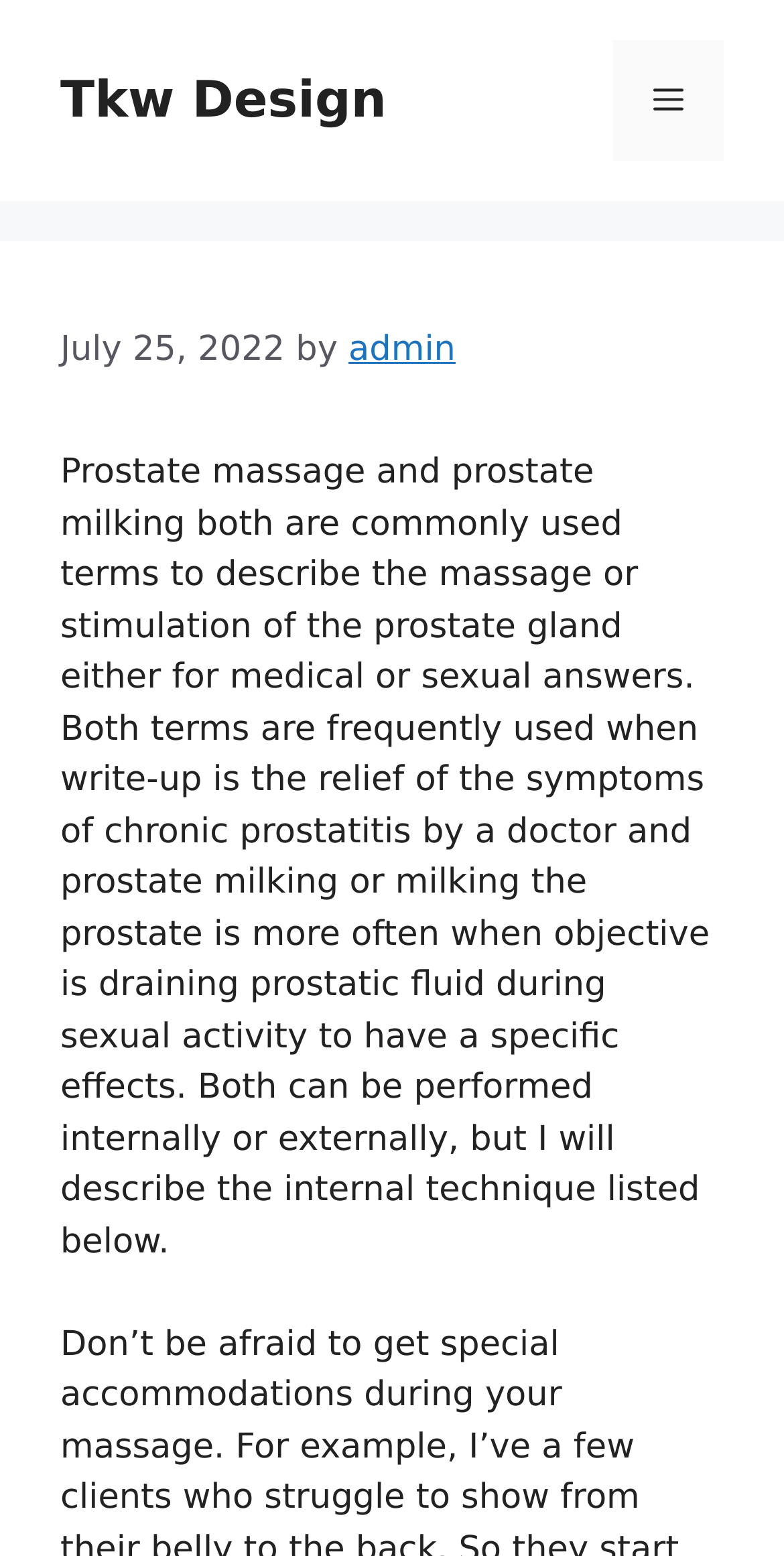Summarize the webpage with a detailed and informative caption.

The webpage is about finding bath and skin care products, with a focus on prostate massage and milking. At the top of the page, there is a banner that spans the entire width, containing a link to "Tkw Design" on the left side and a navigation menu toggle button on the right side. Below the banner, there is a header section that contains a time stamp "July 25, 2022" on the left side, followed by the text "by" and a link to "admin" on the right side.

The main content of the page is a long paragraph of text that describes the differences between prostate massage and prostate milking, including their medical and sexual applications. This text is positioned below the header section and takes up most of the page's vertical space. There are no images on the page. The overall layout is simple, with a clear hierarchy of elements and a focus on the main content.